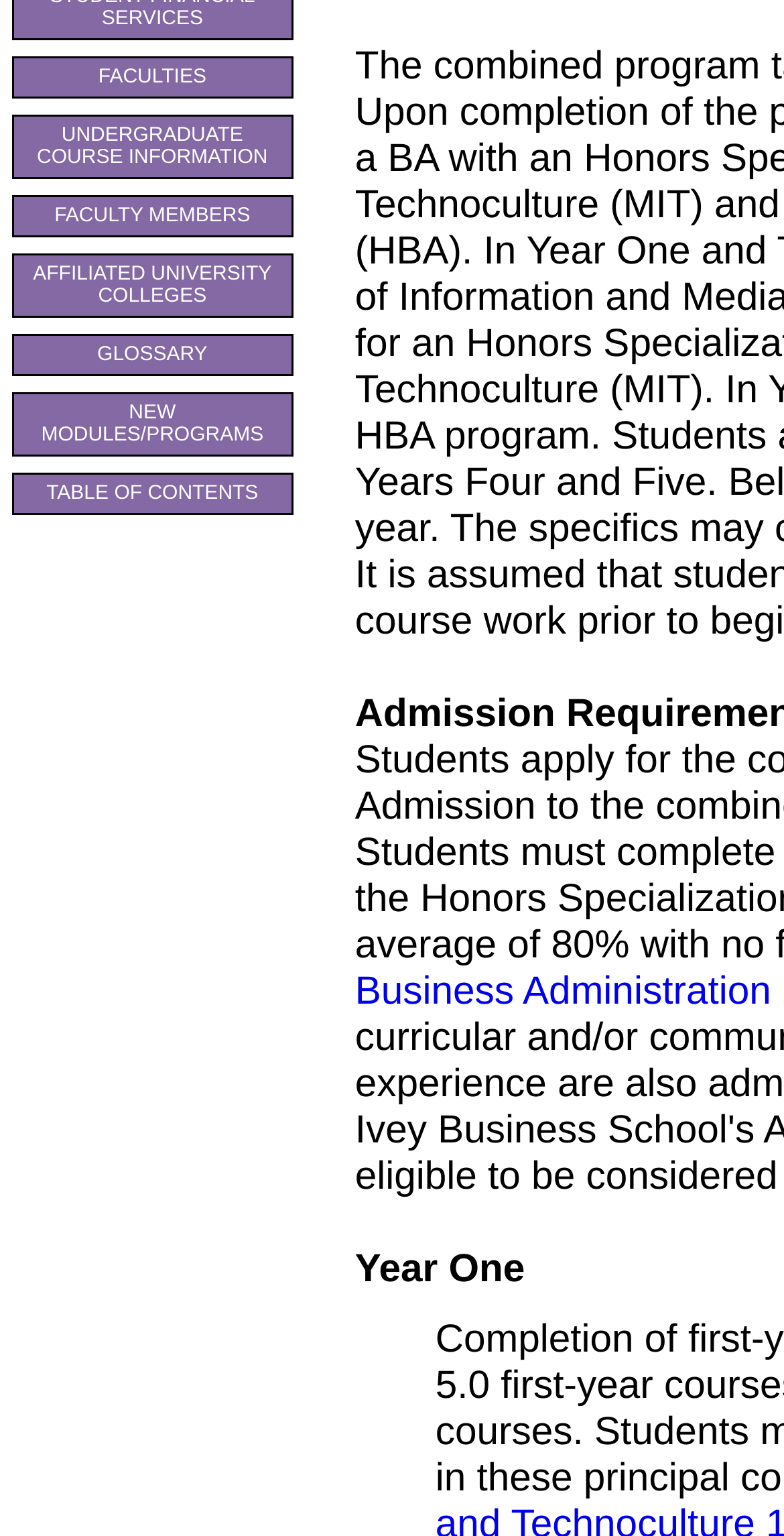Identify the bounding box of the UI element described as follows: "FACULTIES". Provide the coordinates as four float numbers in the range of 0 to 1 [left, top, right, bottom].

[0.028, 0.043, 0.36, 0.058]